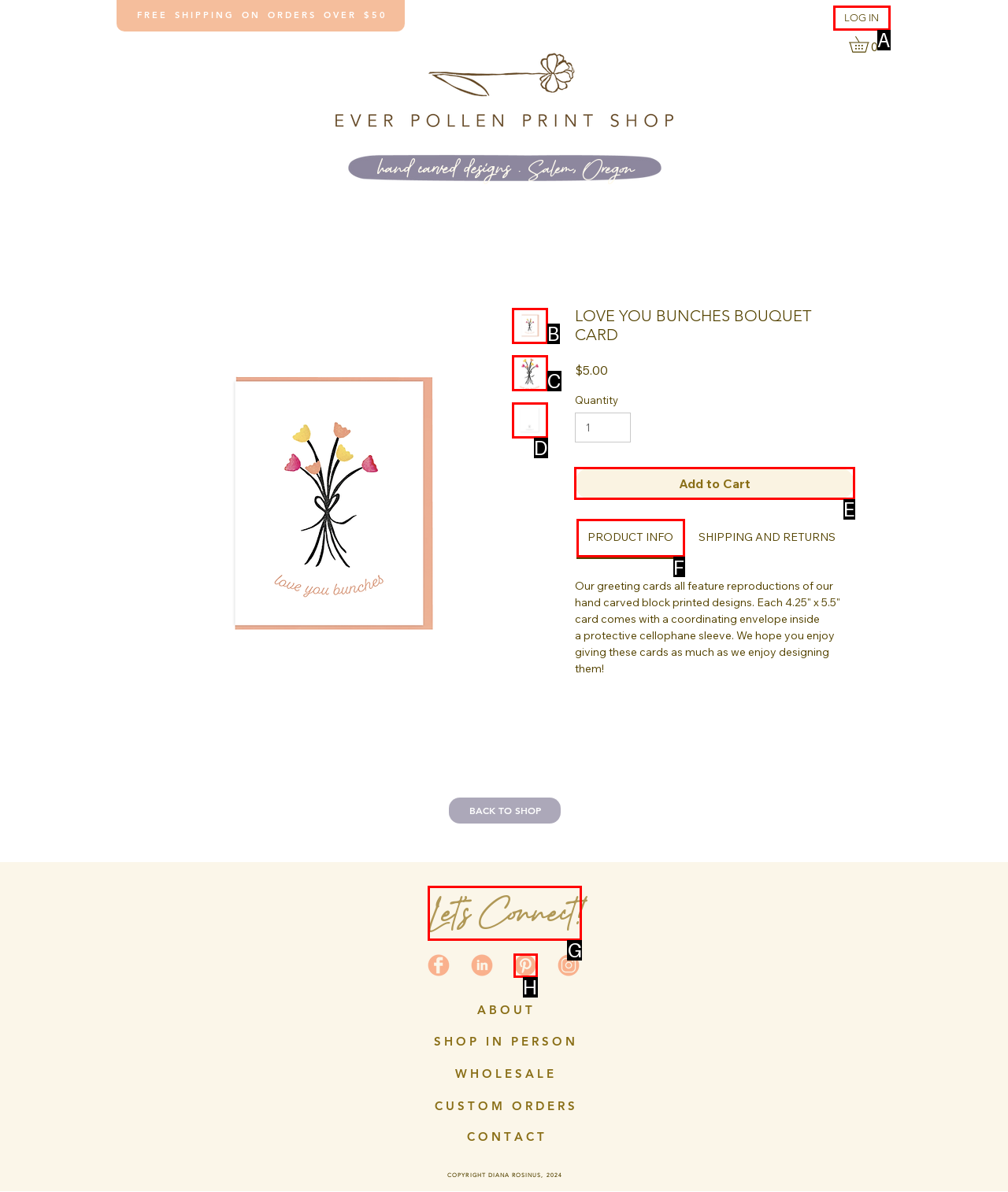Select the HTML element that needs to be clicked to carry out the task: Add the 'LOVE YOU BUNCHES BOUQUET CARD' to cart
Provide the letter of the correct option.

E